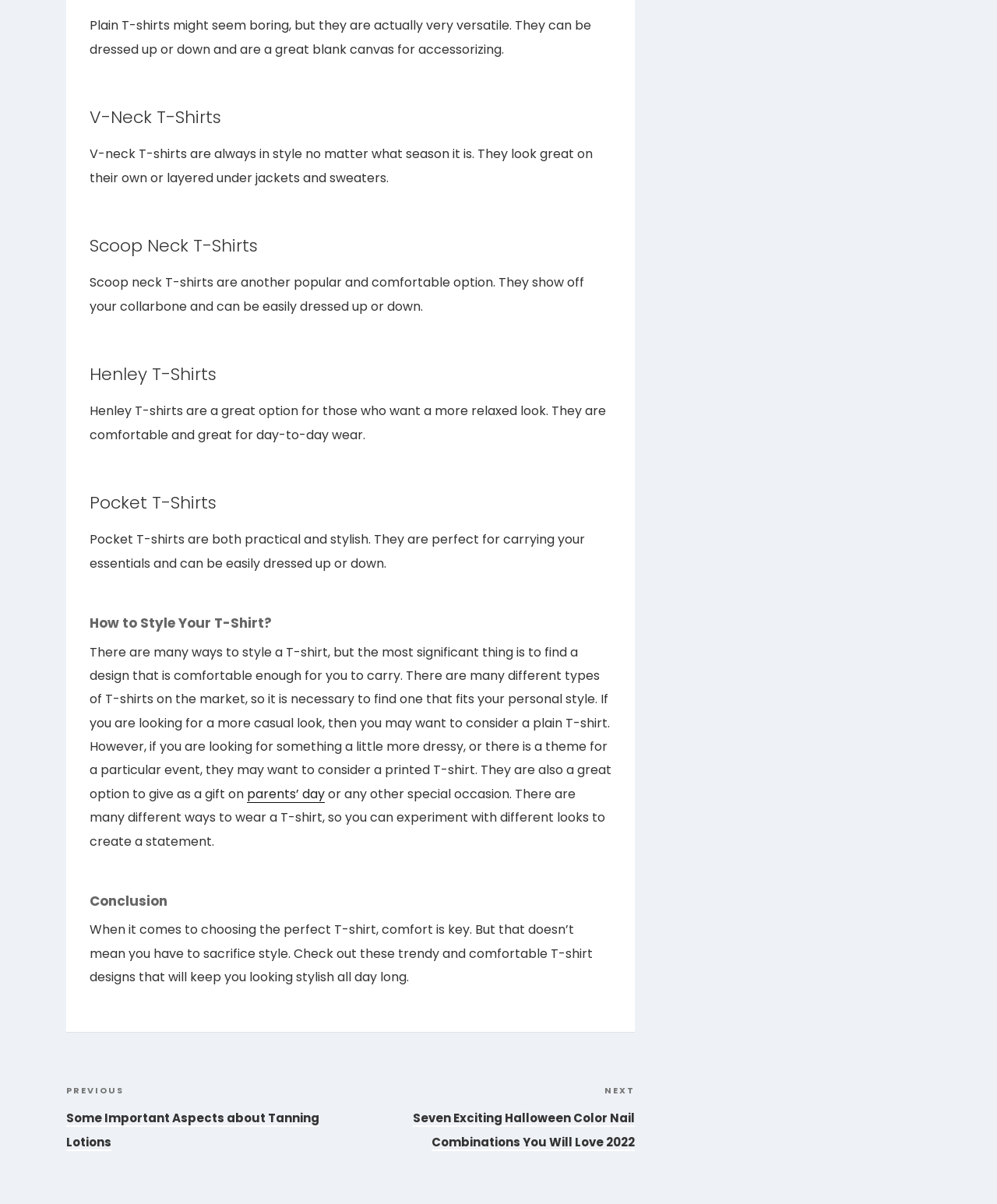What is a benefit of wearing a Scoop Neck T-shirt?
Examine the webpage screenshot and provide an in-depth answer to the question.

The webpage mentions that Scoop Neck T-shirts are a popular and comfortable option, and one of their benefits is that they show off your collarbone, making them a great choice for dressing up or down.